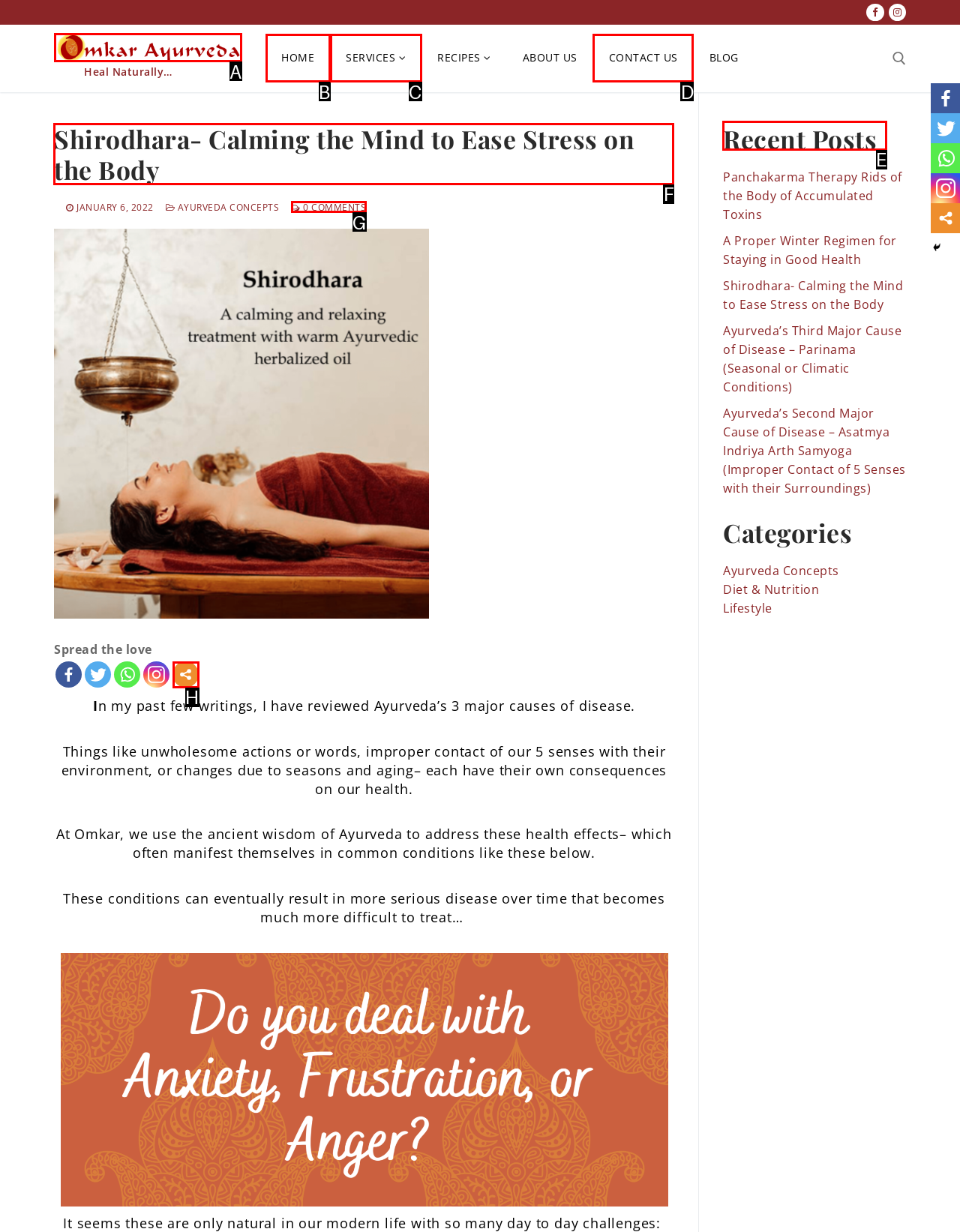Indicate which UI element needs to be clicked to fulfill the task: Read the blog post about Shirodhara
Answer with the letter of the chosen option from the available choices directly.

F